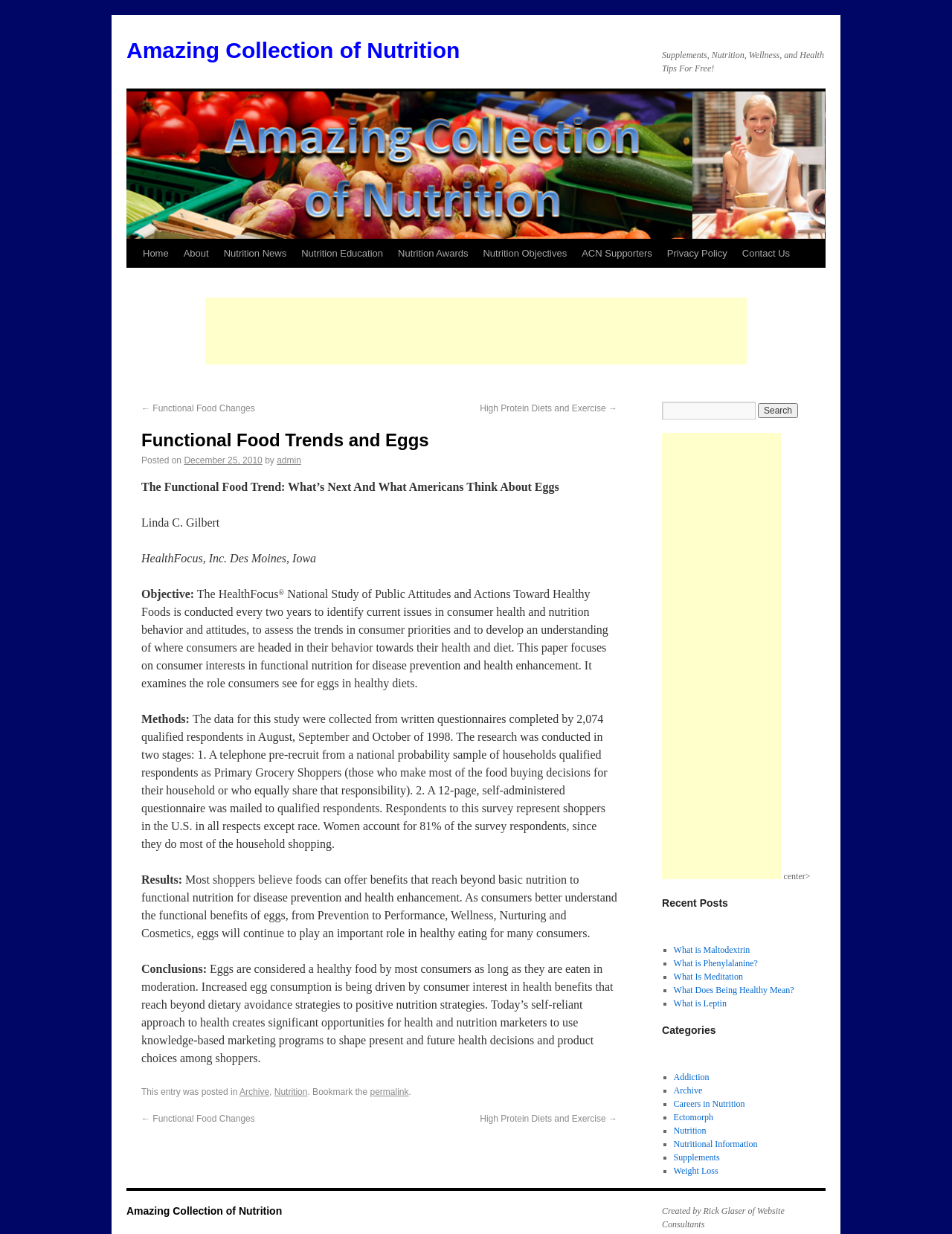Your task is to find and give the main heading text of the webpage.

Functional Food Trends and Eggs